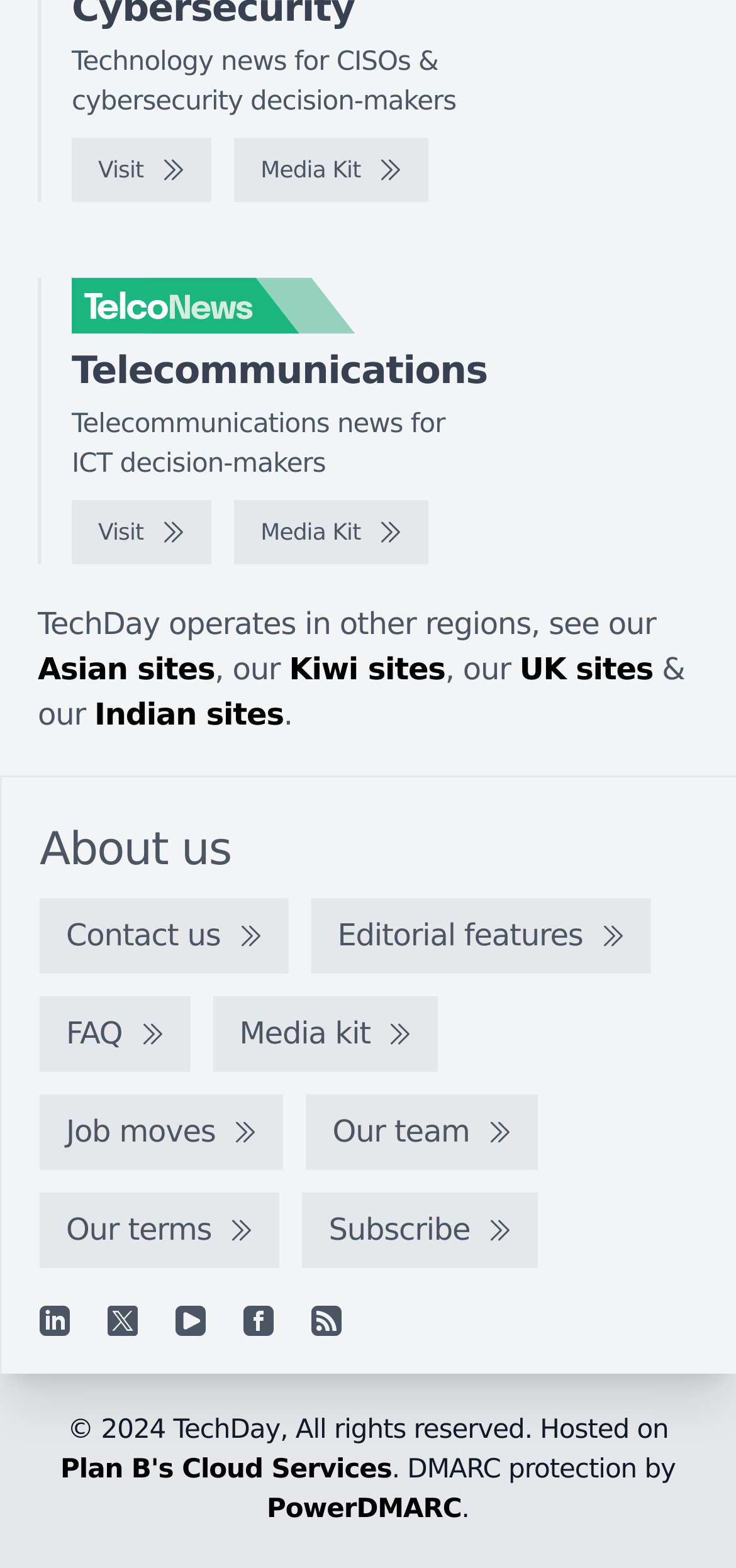Identify the bounding box coordinates for the UI element described as: "aria-label="Linkedin"". The coordinates should be provided as four floats between 0 and 1: [left, top, right, bottom].

[0.054, 0.833, 0.095, 0.853]